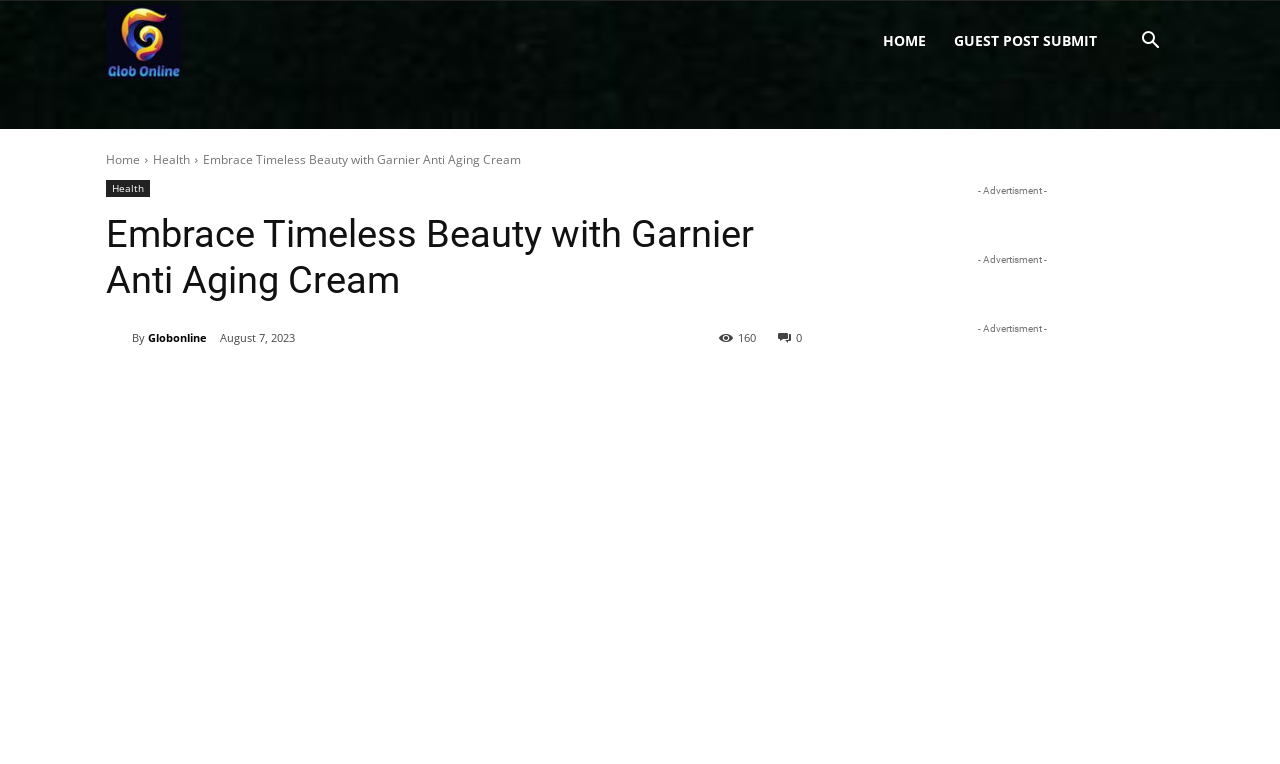How many comments are there on this article?
Analyze the image and deliver a detailed answer to the question.

The number of comments on this article can be found by looking at the static text '160' which is located near the link with the text 'garnier anti aging cream'.